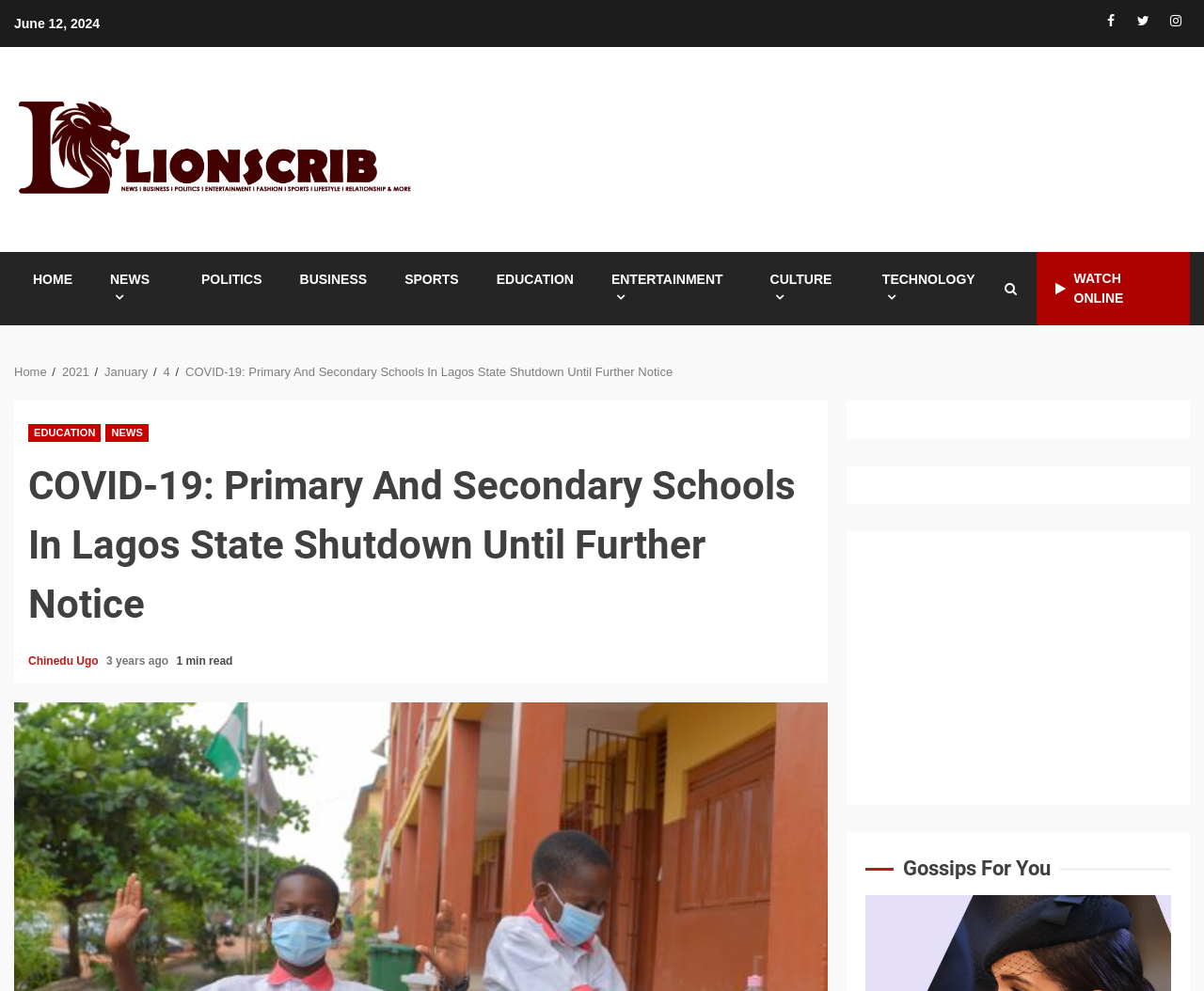Identify and provide the text content of the webpage's primary headline.

COVID-19: Primary And Secondary Schools In Lagos State Shutdown Until Further Notice